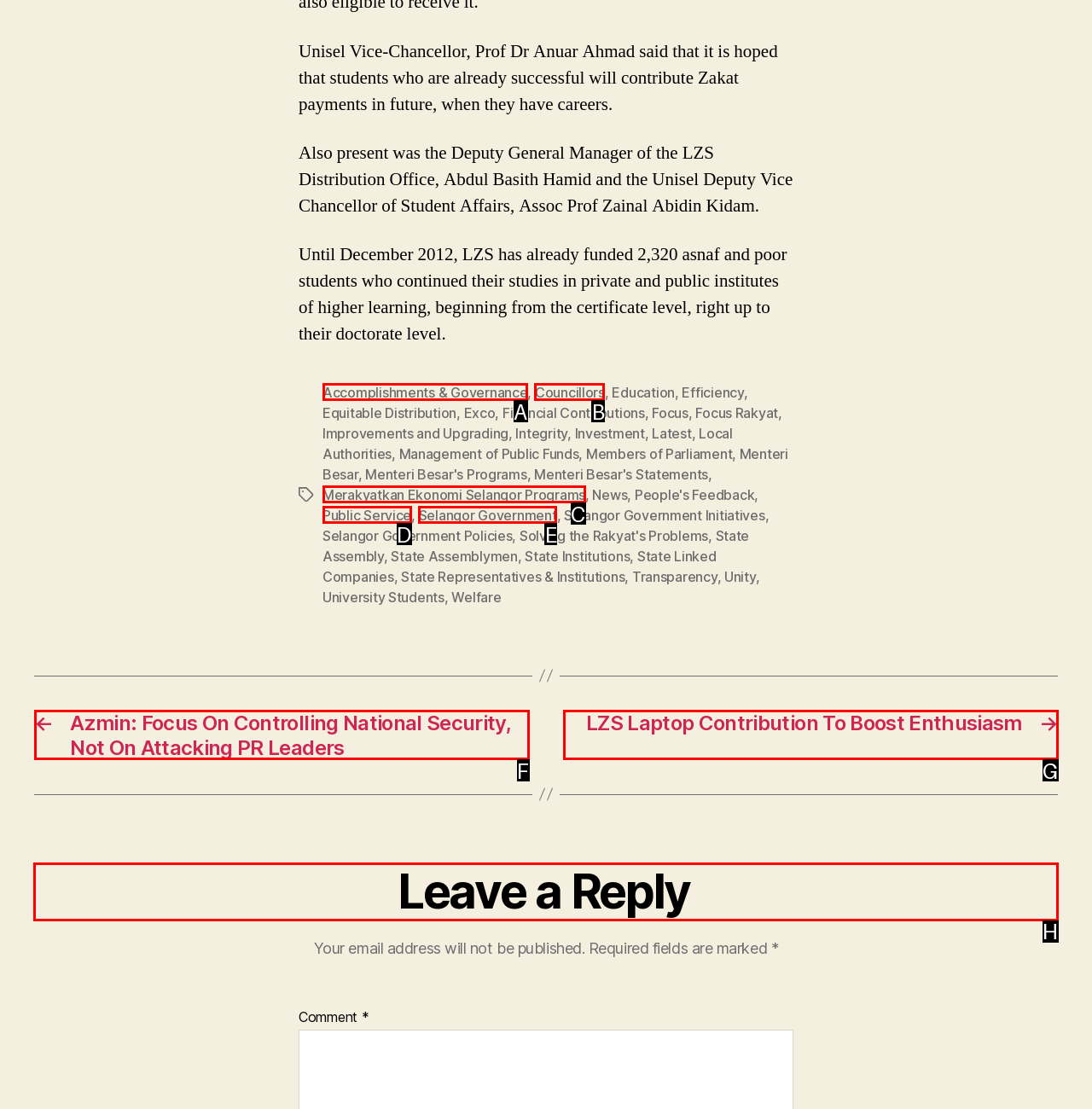Please indicate which option's letter corresponds to the task: Search for something by examining the highlighted elements in the screenshot.

None